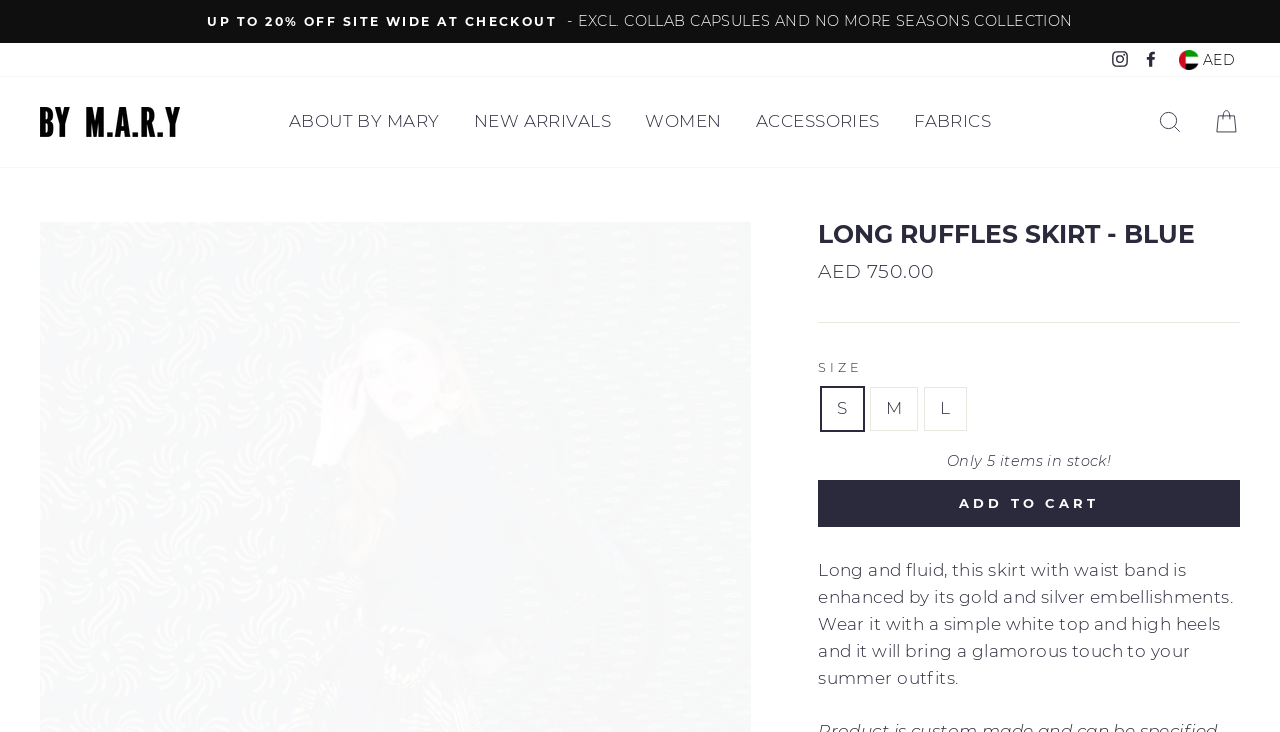Provide the bounding box coordinates of the HTML element described as: "Facebook". The bounding box coordinates should be four float numbers between 0 and 1, i.e., [left, top, right, bottom].

[0.889, 0.059, 0.909, 0.104]